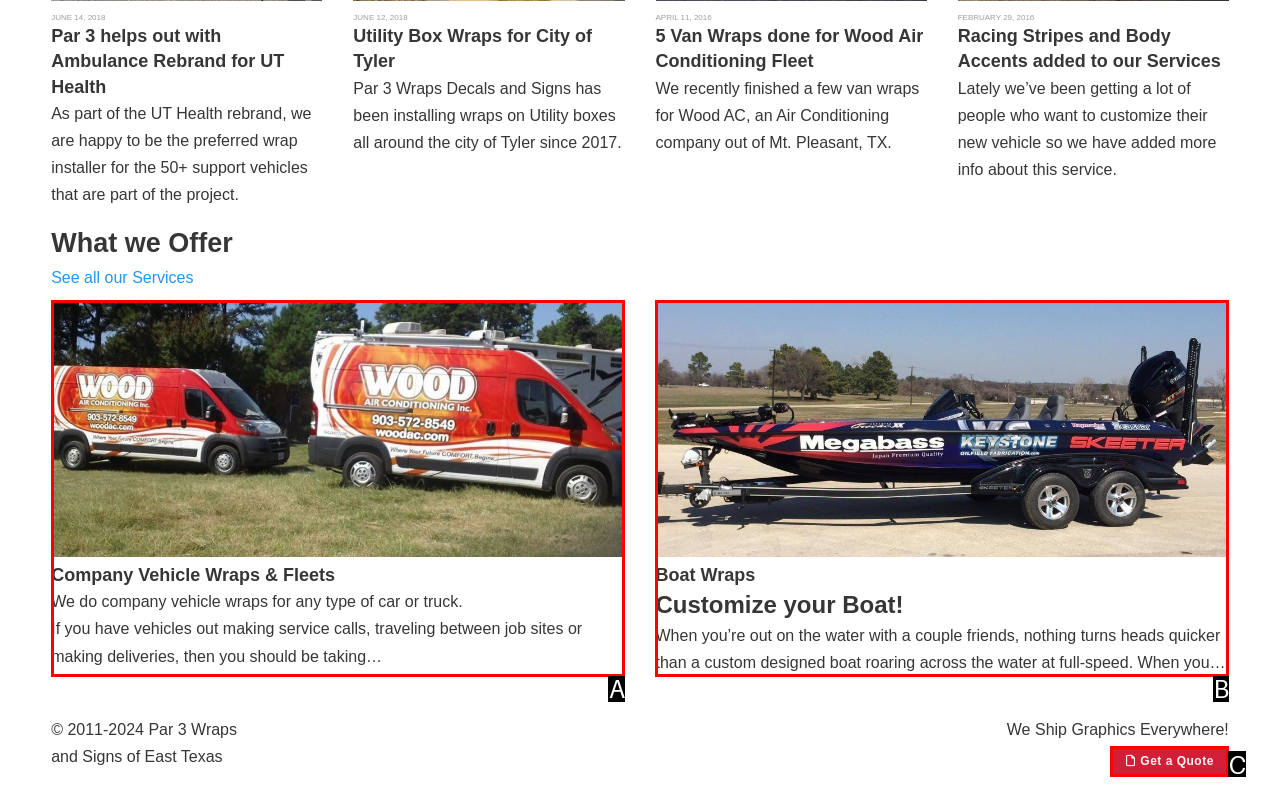Determine which HTML element fits the description: Get a Quote. Answer with the letter corresponding to the correct choice.

C